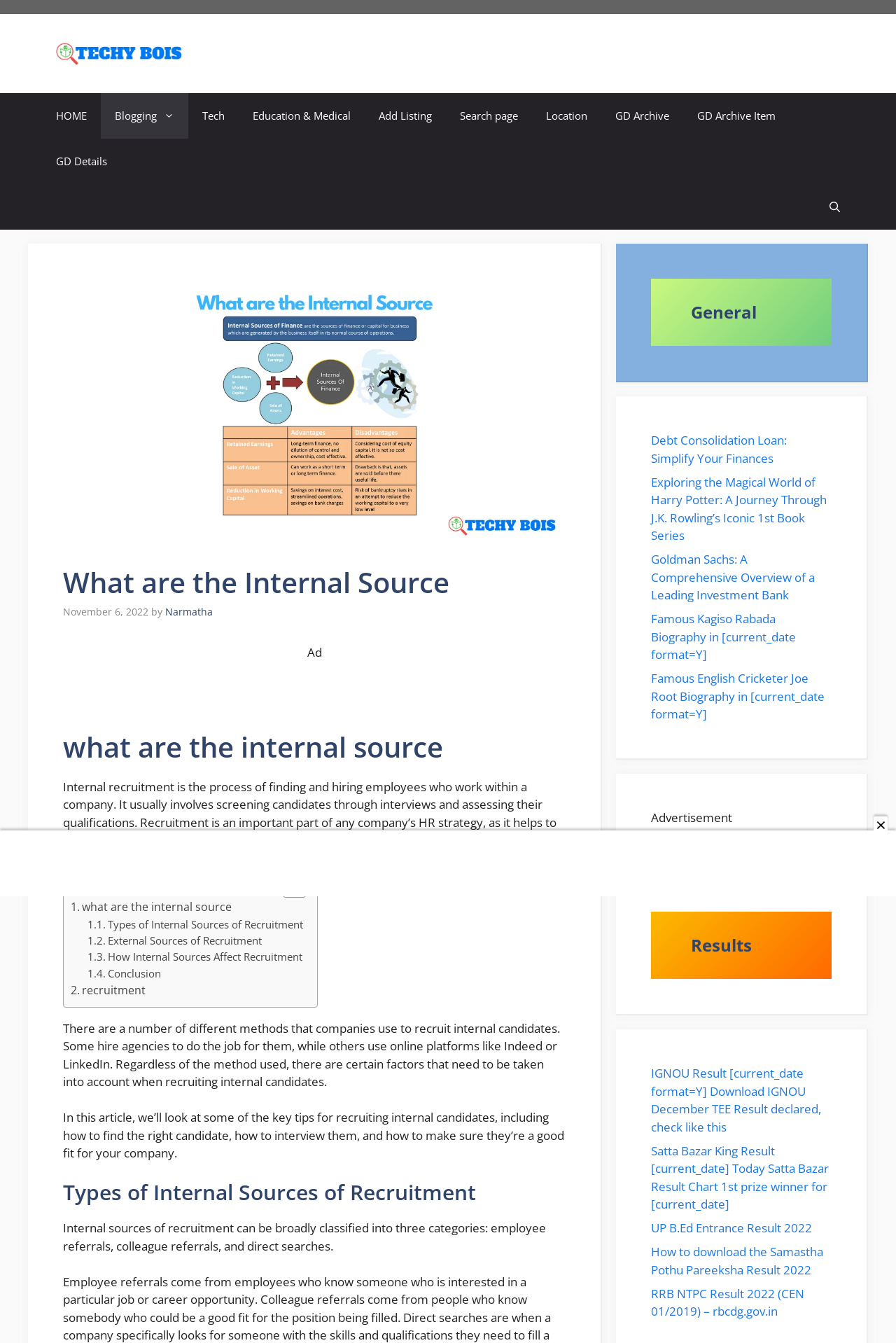Find the bounding box coordinates of the clickable region needed to perform the following instruction: "Read more about 'Types of Internal Sources of Recruitment'". The coordinates should be provided as four float numbers between 0 and 1, i.e., [left, top, right, bottom].

[0.098, 0.682, 0.338, 0.695]